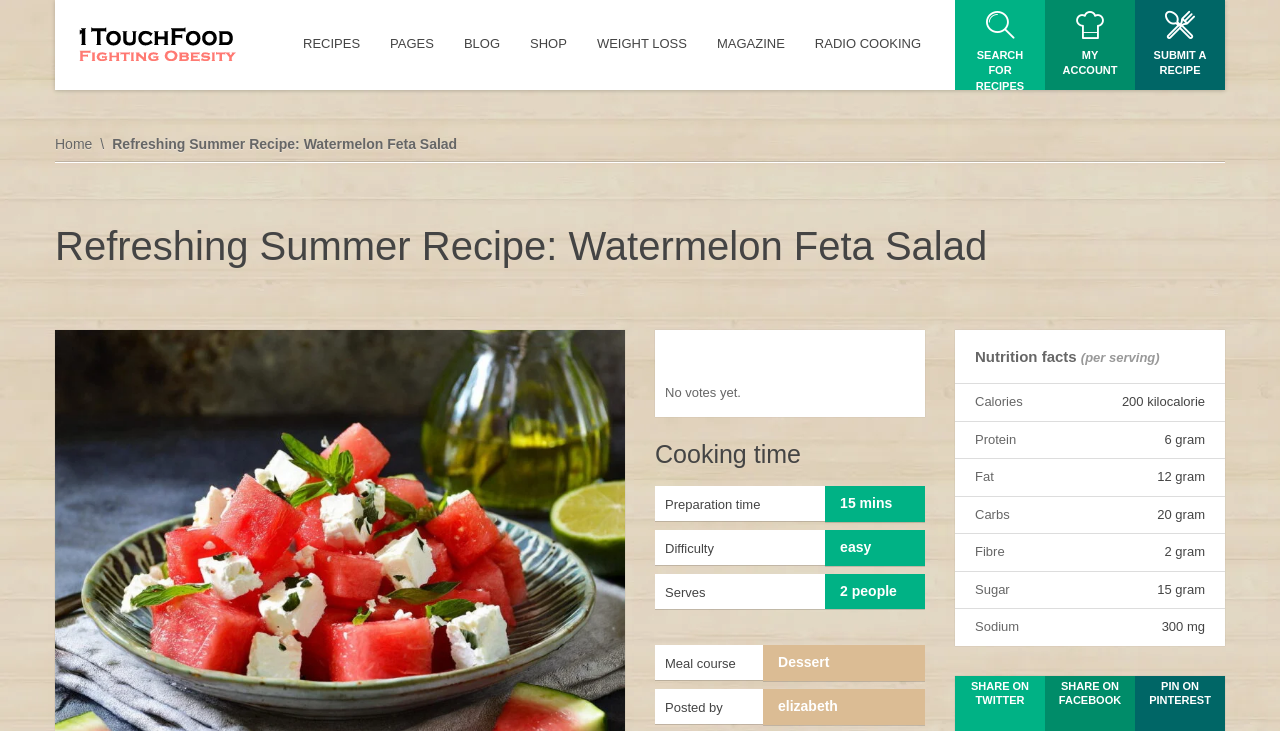With reference to the screenshot, provide a detailed response to the question below:
What is the difficulty level of the recipe?

The difficulty level of the recipe is obtained from the 'Difficulty' section in the description list, which states that the recipe is 'easy'.